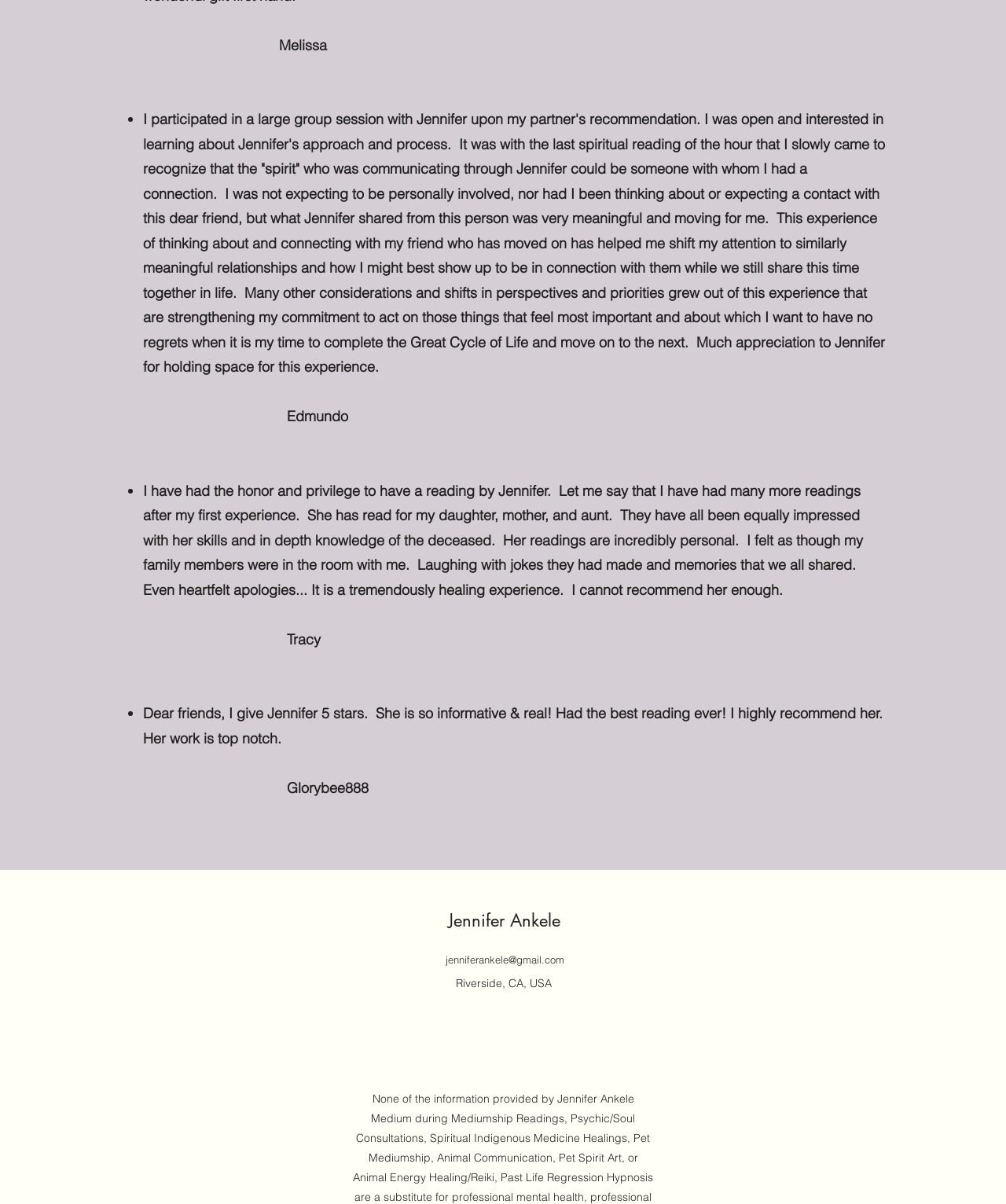How many testimonials are displayed on this webpage?
Deliver a detailed and extensive answer to the question.

I counted the number of testimonials on the webpage by identifying the StaticText elements that contain the testimonials. There are three testimonials from Melissa, Edmundo, and Tracy.